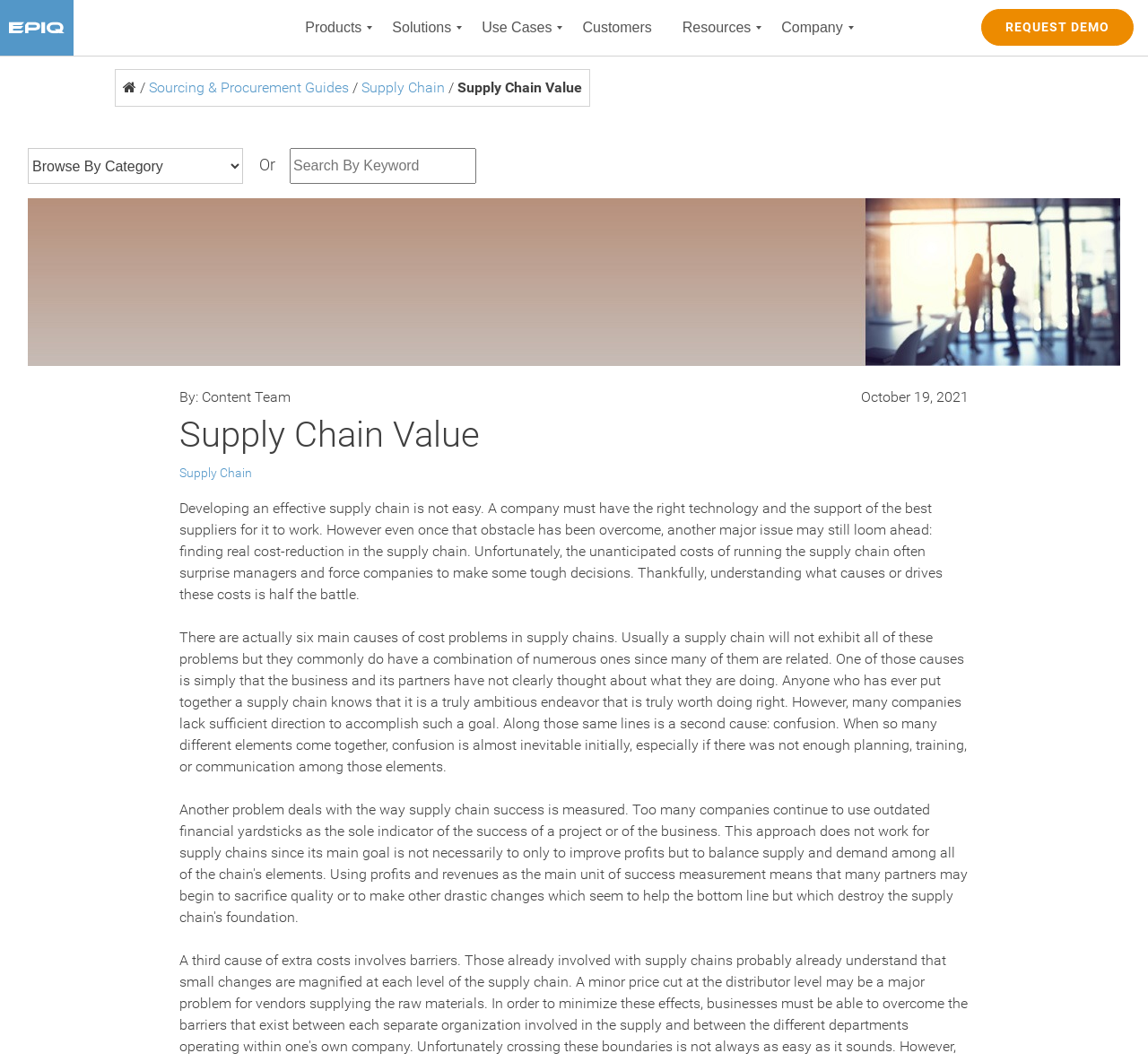Elaborate on the information and visuals displayed on the webpage.

The webpage is about implementing effective supply chains, with a focus on the importance of having the right technology and support from the best suppliers. At the top of the page, there is a horizontal menu bar with several menu items, including "Products", "Solutions", "Use Cases", "Customers", "Resources", and "Company". Each of these menu items has a dropdown menu with additional options.

Below the menu bar, there is a section with a link to "Home" and a breadcrumb trail showing the current page's location in the website's hierarchy. The breadcrumb trail consists of links to "Sourcing & Procurement Guides" and "Supply Chain".

The main content of the page is divided into two sections. The first section has a heading "Supply Chain Value" and features an image related to implementing effective supply chains. Below the image, there is a brief description of the article, including the author and publication date.

The second section is the main article, which discusses the challenges of developing an effective supply chain and the importance of understanding the causes of cost problems in supply chains. The article is divided into several paragraphs, with headings and links to related topics.

On the right side of the page, there is a search bar with a combobox and a textbox to search by keyword. Above the search bar, there is a link to "REQUEST DEMO". At the top-right corner of the page, there is a small icon with a link to an unknown destination.

Overall, the webpage is well-organized and easy to navigate, with a clear focus on providing information and resources related to supply chain management.